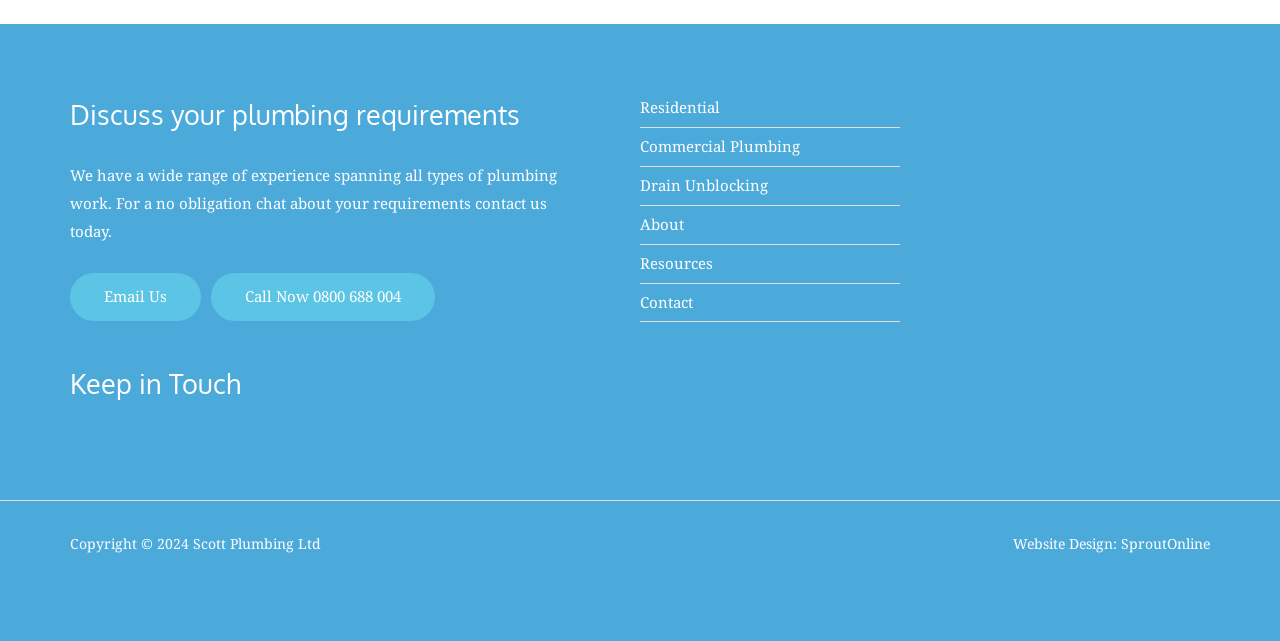Find and indicate the bounding box coordinates of the region you should select to follow the given instruction: "Visit the resources page".

[0.5, 0.39, 0.557, 0.433]